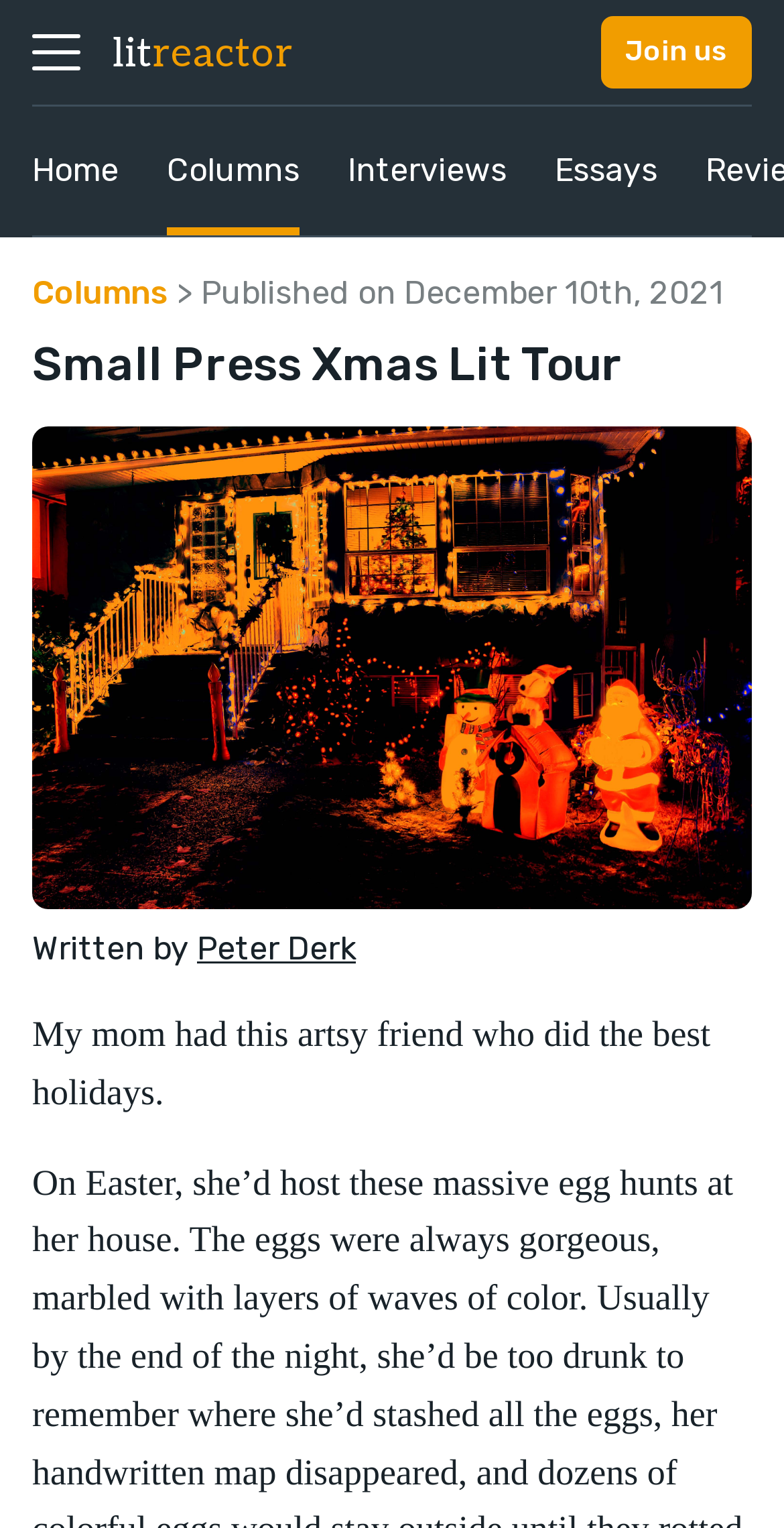Please specify the bounding box coordinates of the region to click in order to perform the following instruction: "Explore the 'Small Press Xmas Lit Tour'".

[0.041, 0.219, 0.959, 0.259]